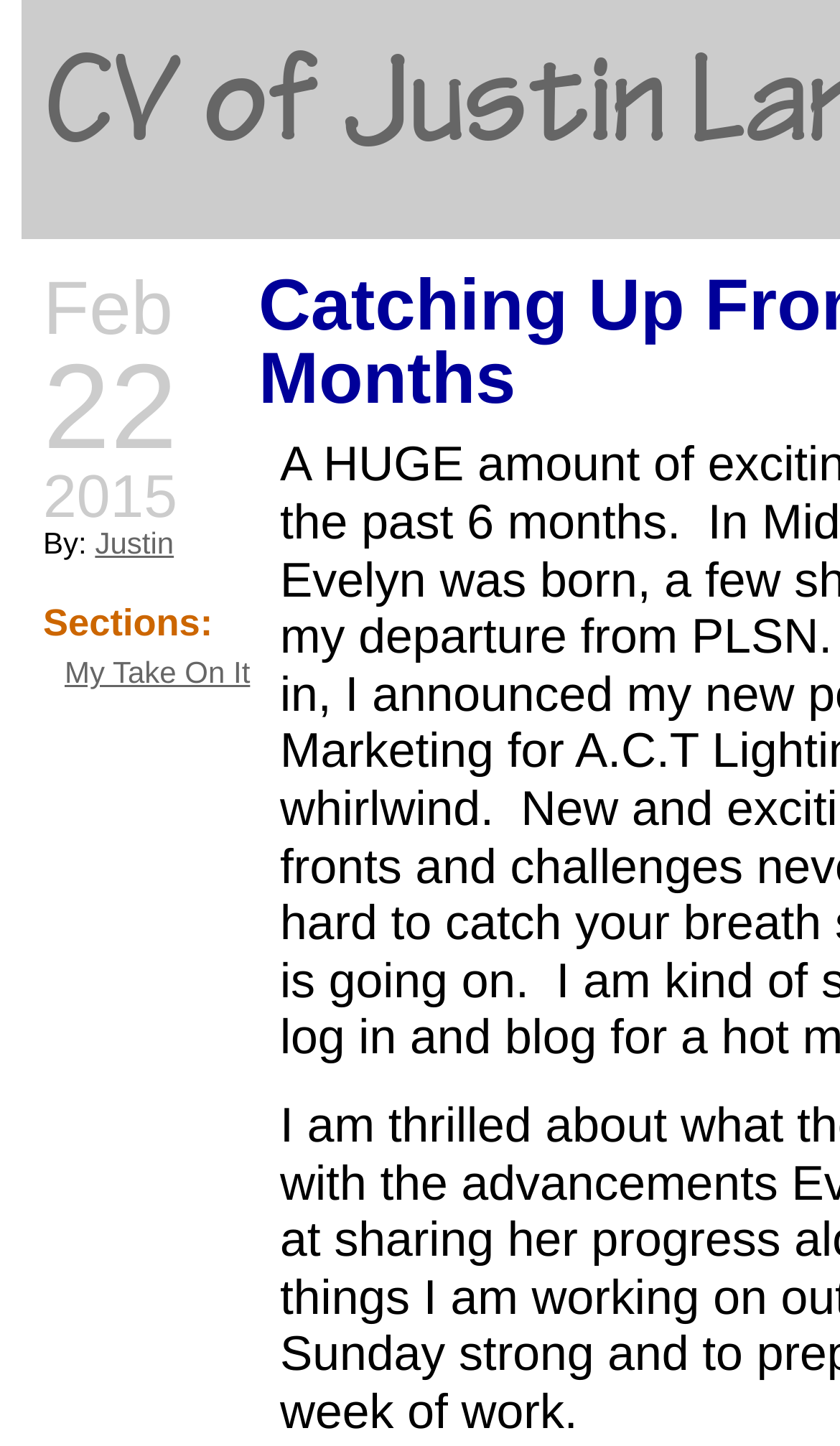Please provide a one-word or short phrase answer to the question:
Who is the author of the content?

Justin